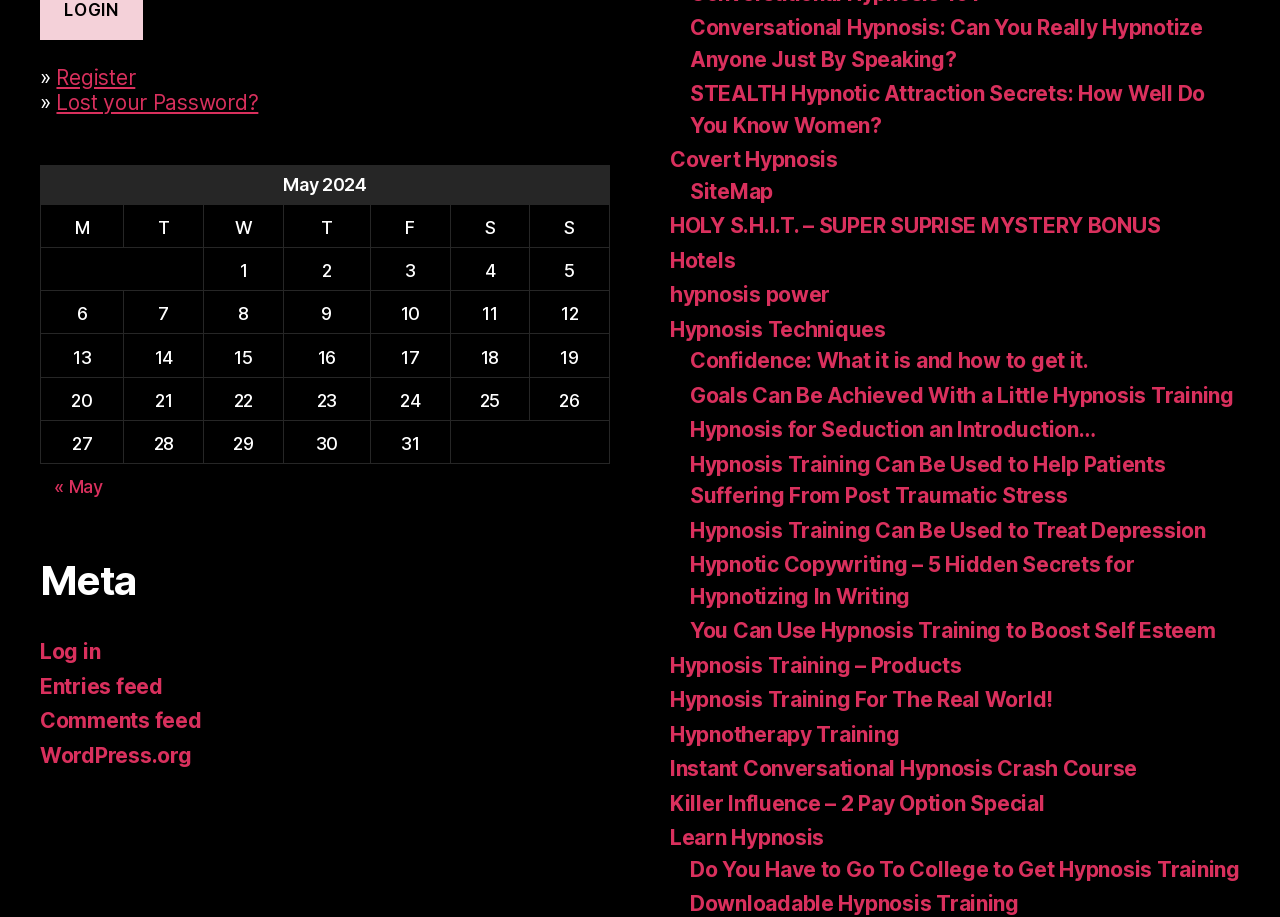Provide the bounding box coordinates of the HTML element described by the text: "plumbing". The coordinates should be in the format [left, top, right, bottom] with values between 0 and 1.

None